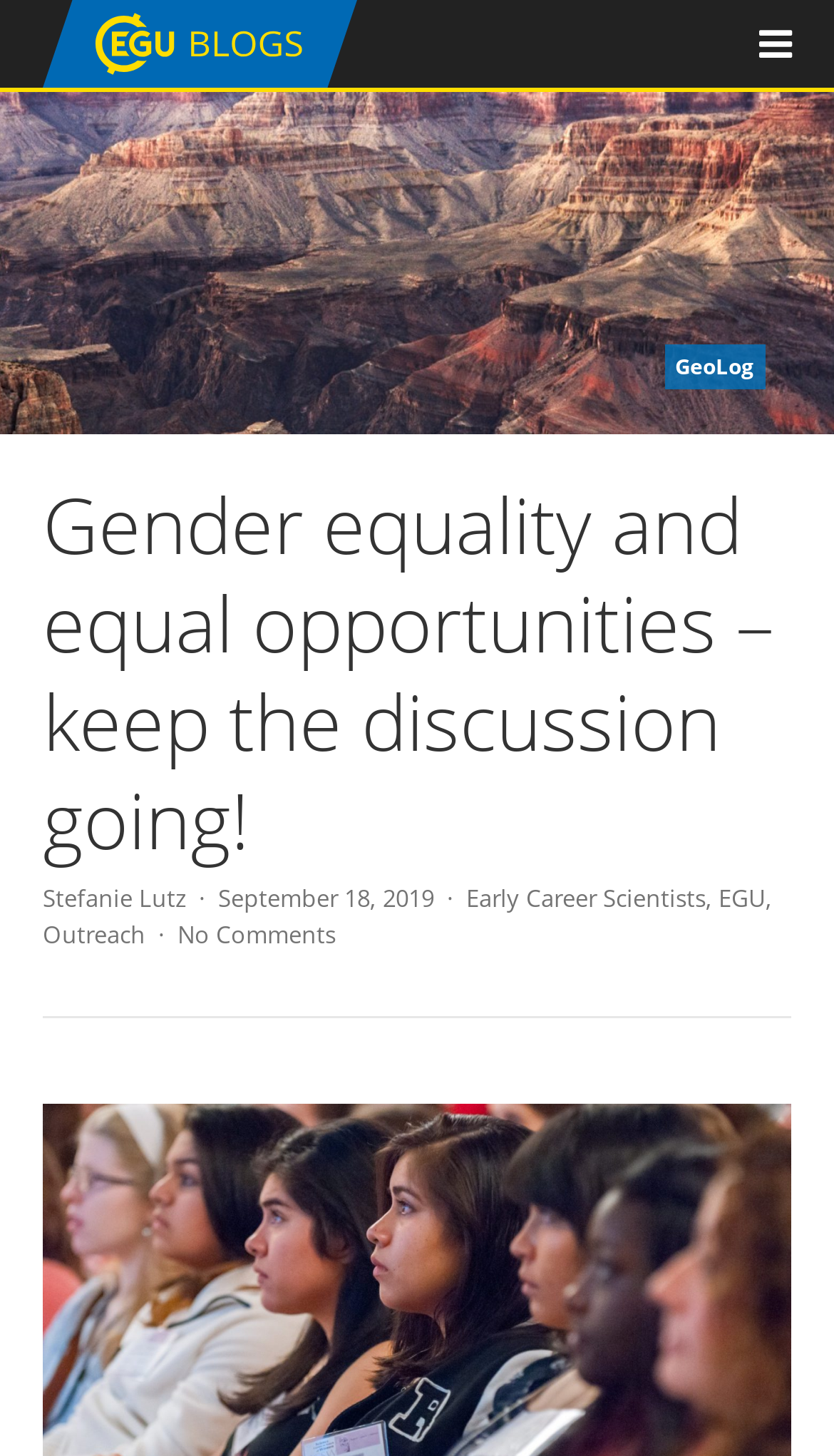What are the categories of the article? Based on the image, give a response in one word or a short phrase.

Early Career Scientists, EGU, Outreach